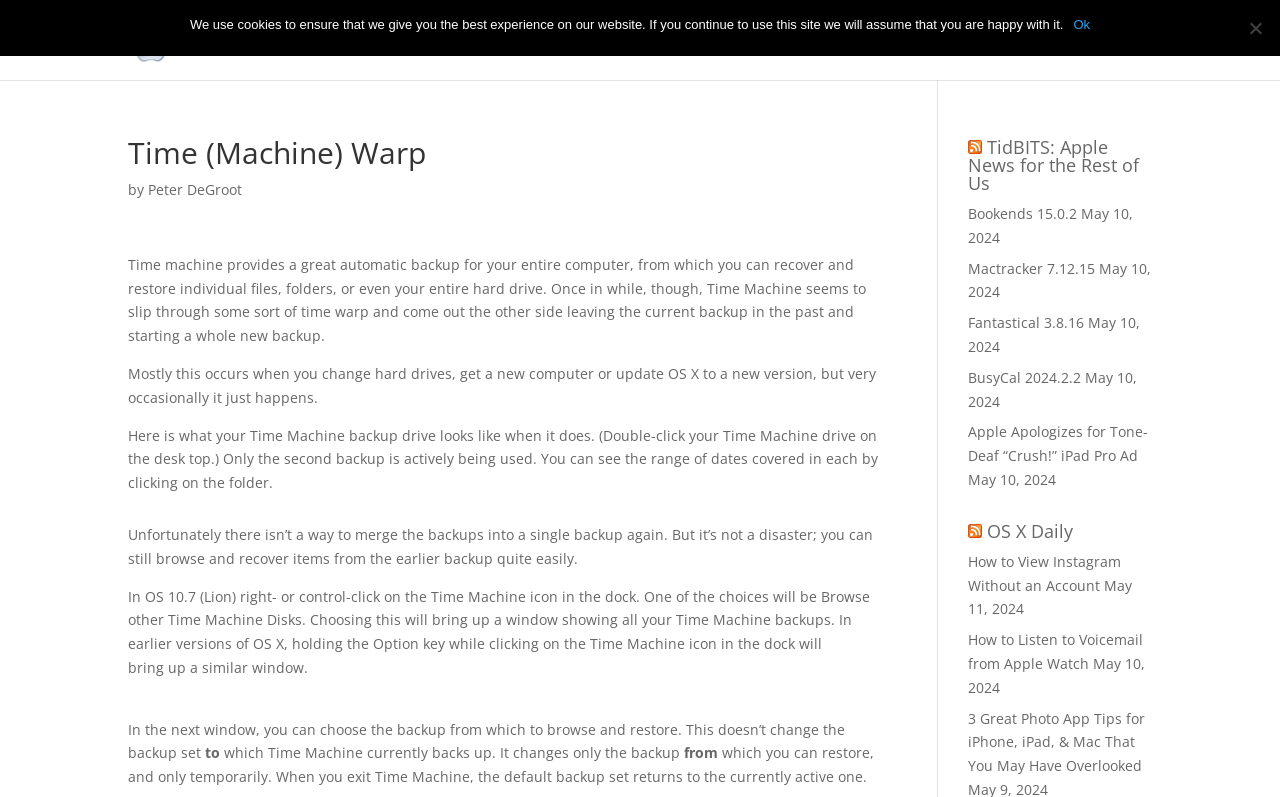Identify the bounding box coordinates for the element you need to click to achieve the following task: "Search for something". The coordinates must be four float values ranging from 0 to 1, formatted as [left, top, right, bottom].

[0.1, 0.0, 0.9, 0.001]